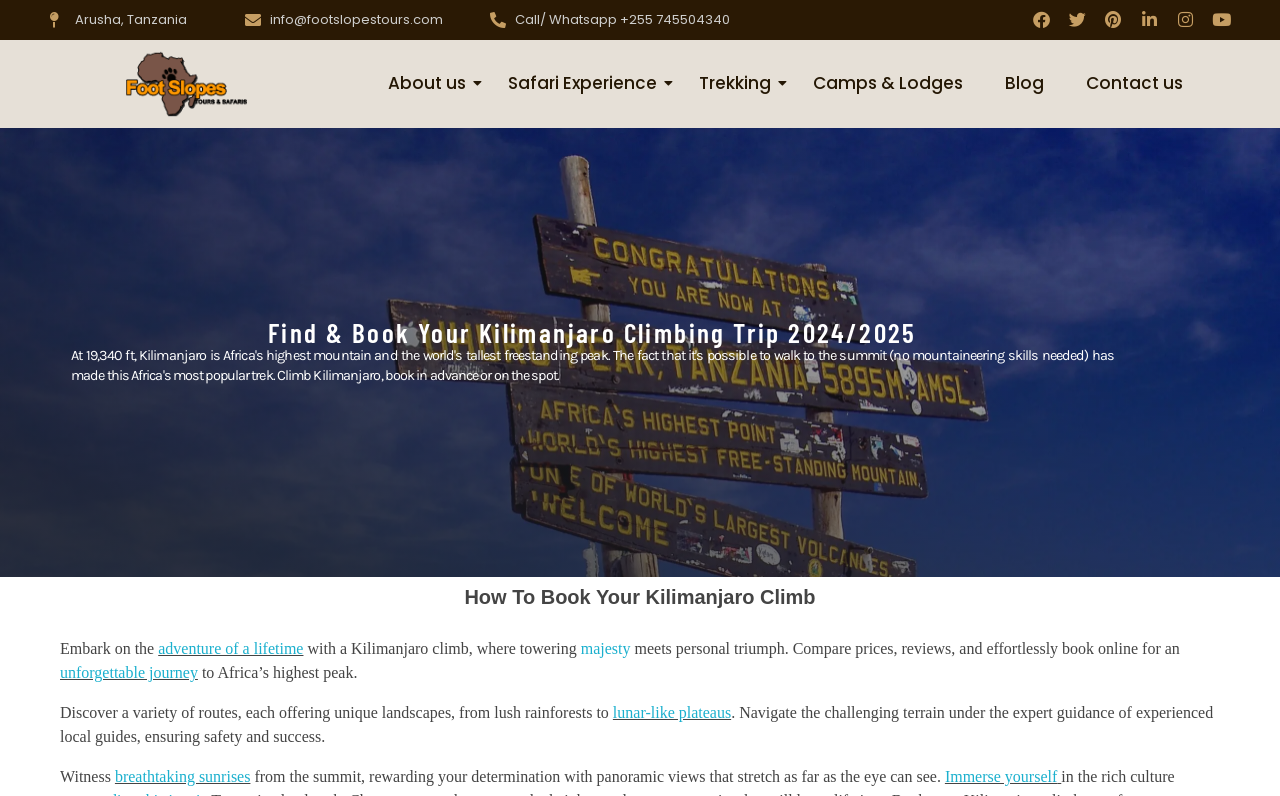Can you find and provide the main heading text of this webpage?

Find & Book Your Kilimanjaro Climbing Trip 2024/2025